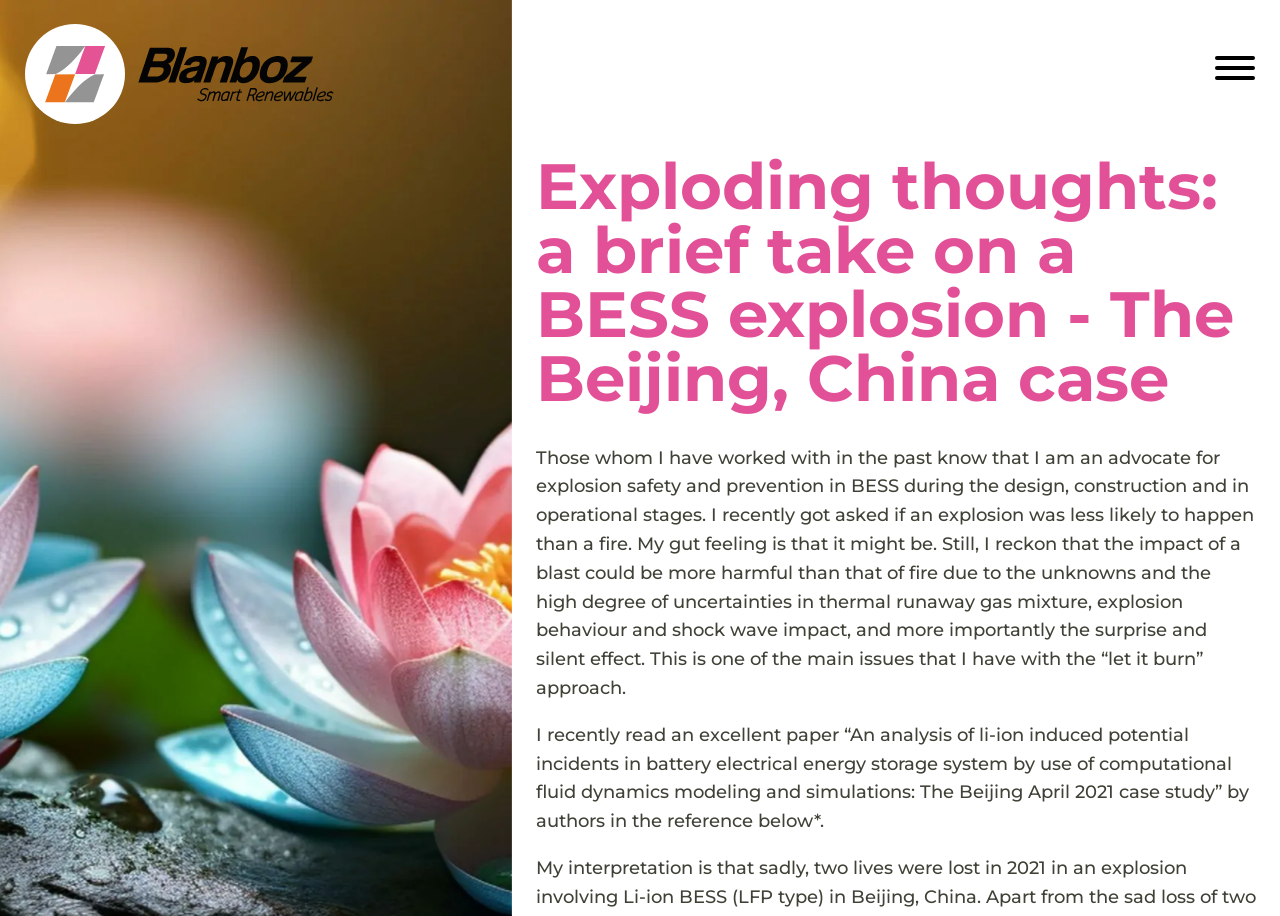What is the author's concern about the 'let it burn' approach?
Refer to the image and provide a concise answer in one word or phrase.

Surprise and silent effect